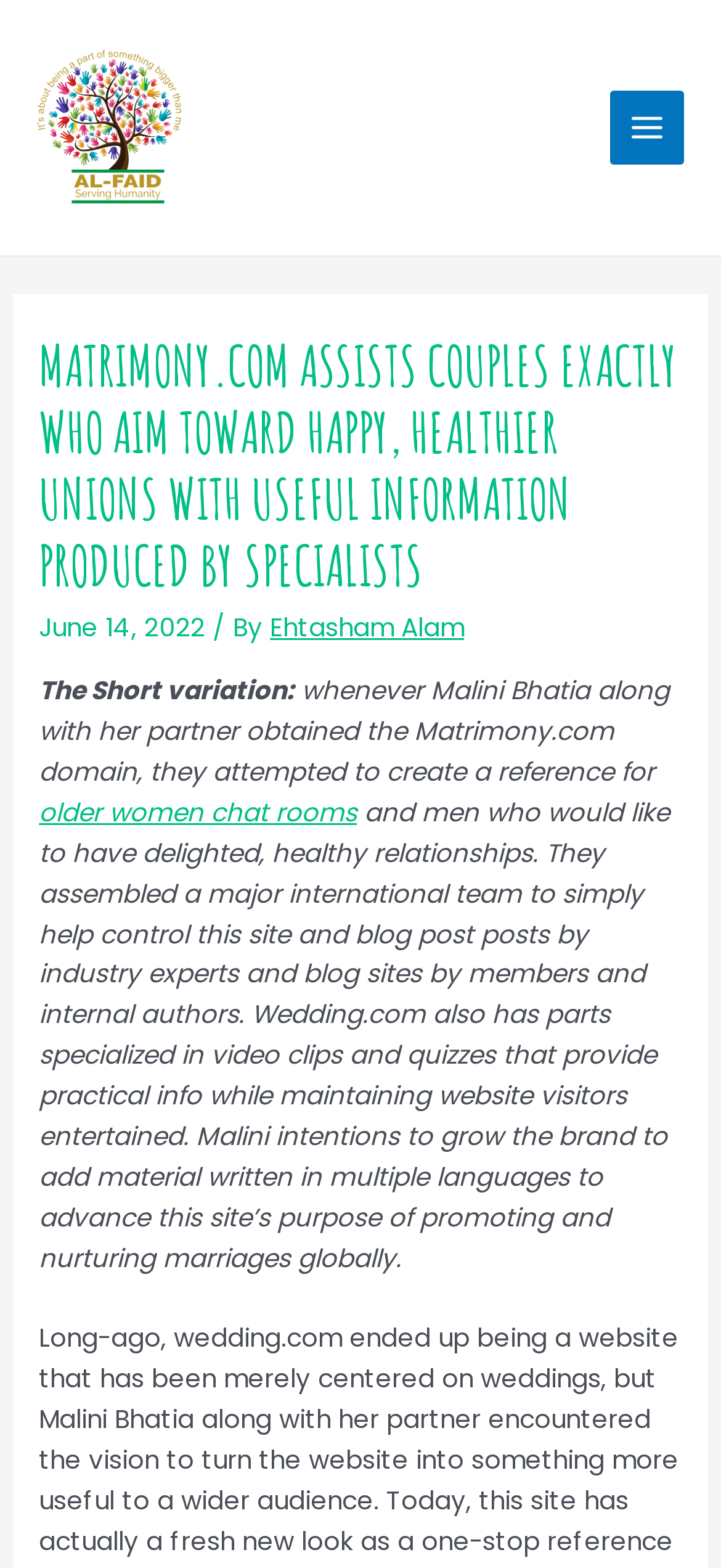Determine the webpage's heading and output its text content.

MATRIMONY.COM ASSISTS COUPLES EXACTLY WHO AIM TOWARD HAPPY, HEALTHIER UNIONS WITH USEFUL INFORMATION PRODUCED BY SPECIALISTS